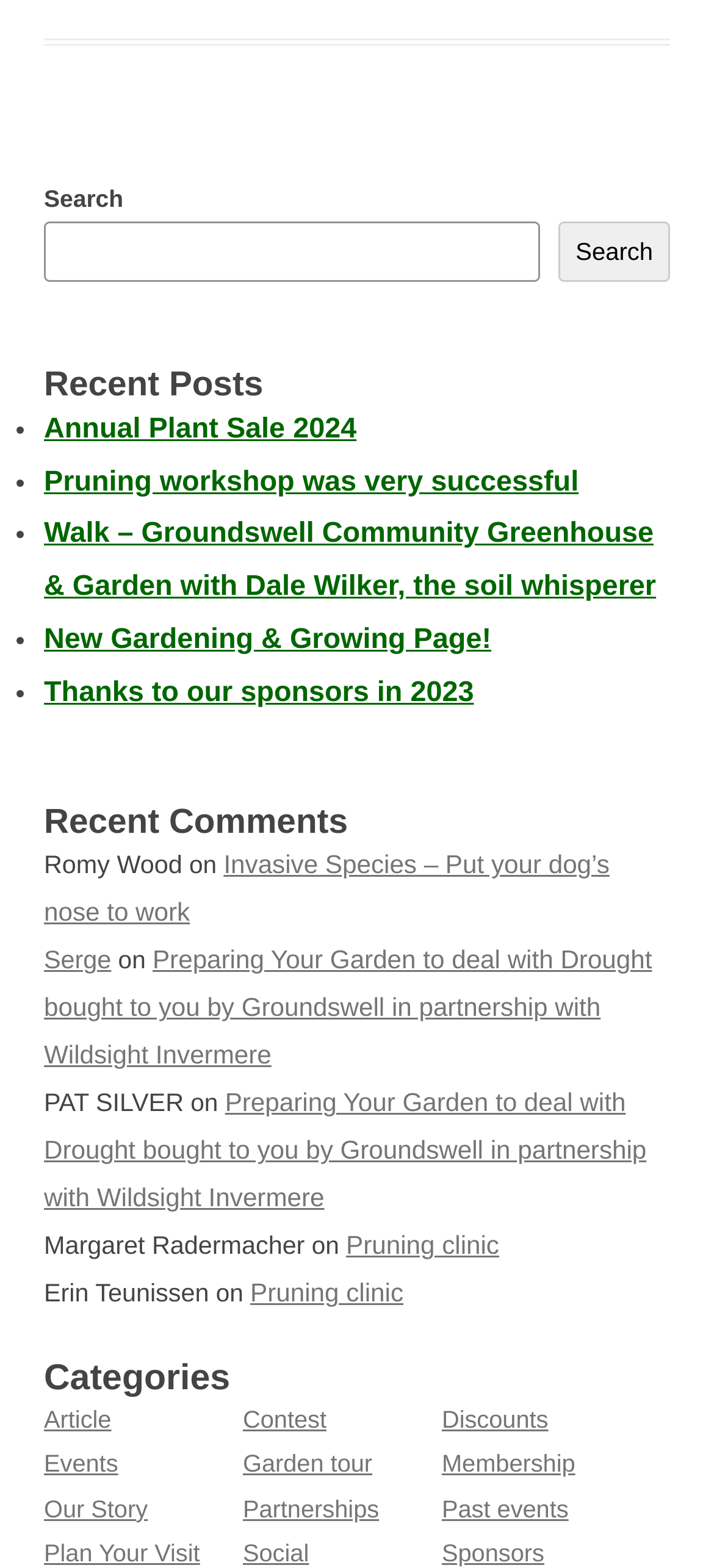Identify the coordinates of the bounding box for the element described below: "Our Story". Return the coordinates as four float numbers between 0 and 1: [left, top, right, bottom].

[0.062, 0.954, 0.207, 0.971]